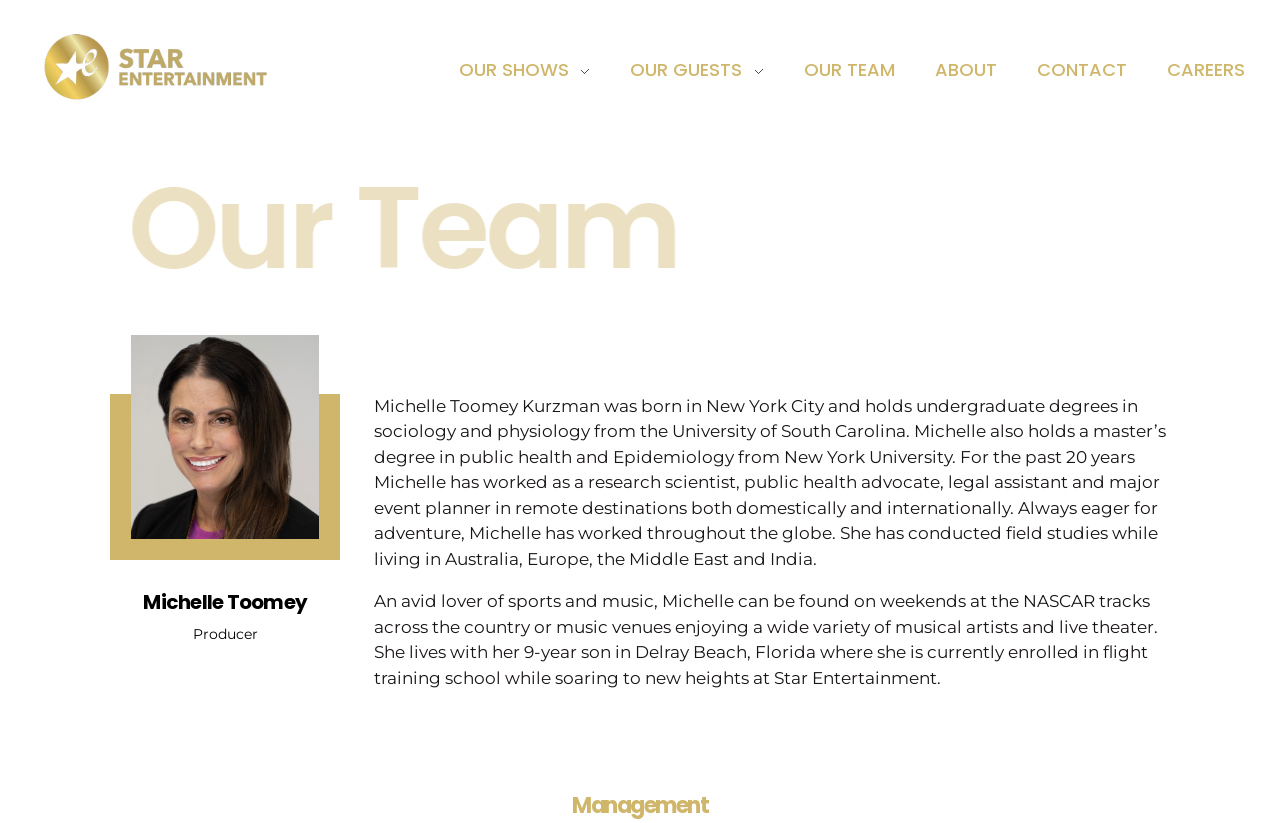What is the name of the TV production company?
Respond to the question with a single word or phrase according to the image.

Star Entertainment